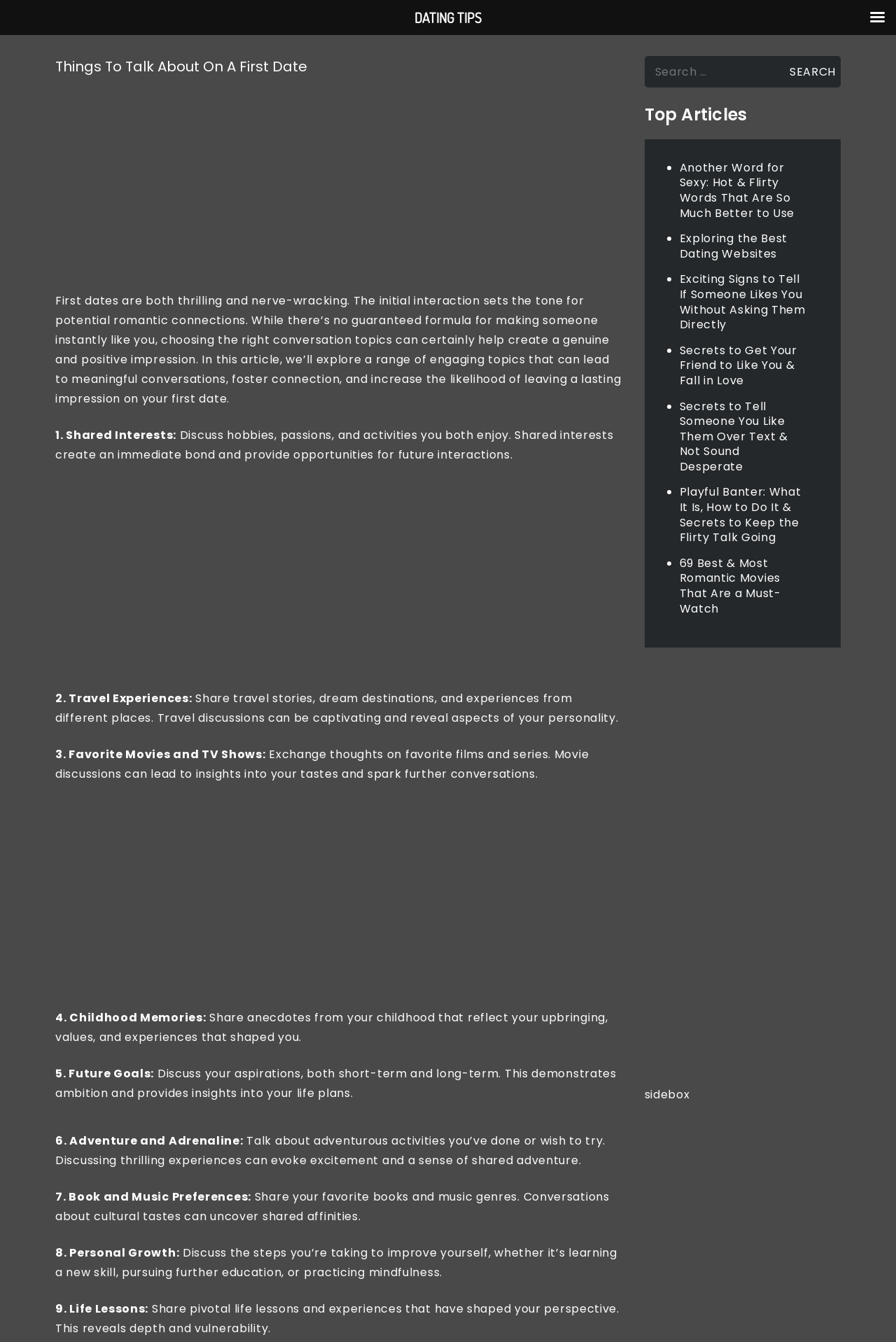Using the provided element description: "DATING TIPS", identify the bounding box coordinates. The coordinates should be four floats between 0 and 1 in the order [left, top, right, bottom].

[0.462, 0.008, 0.538, 0.02]